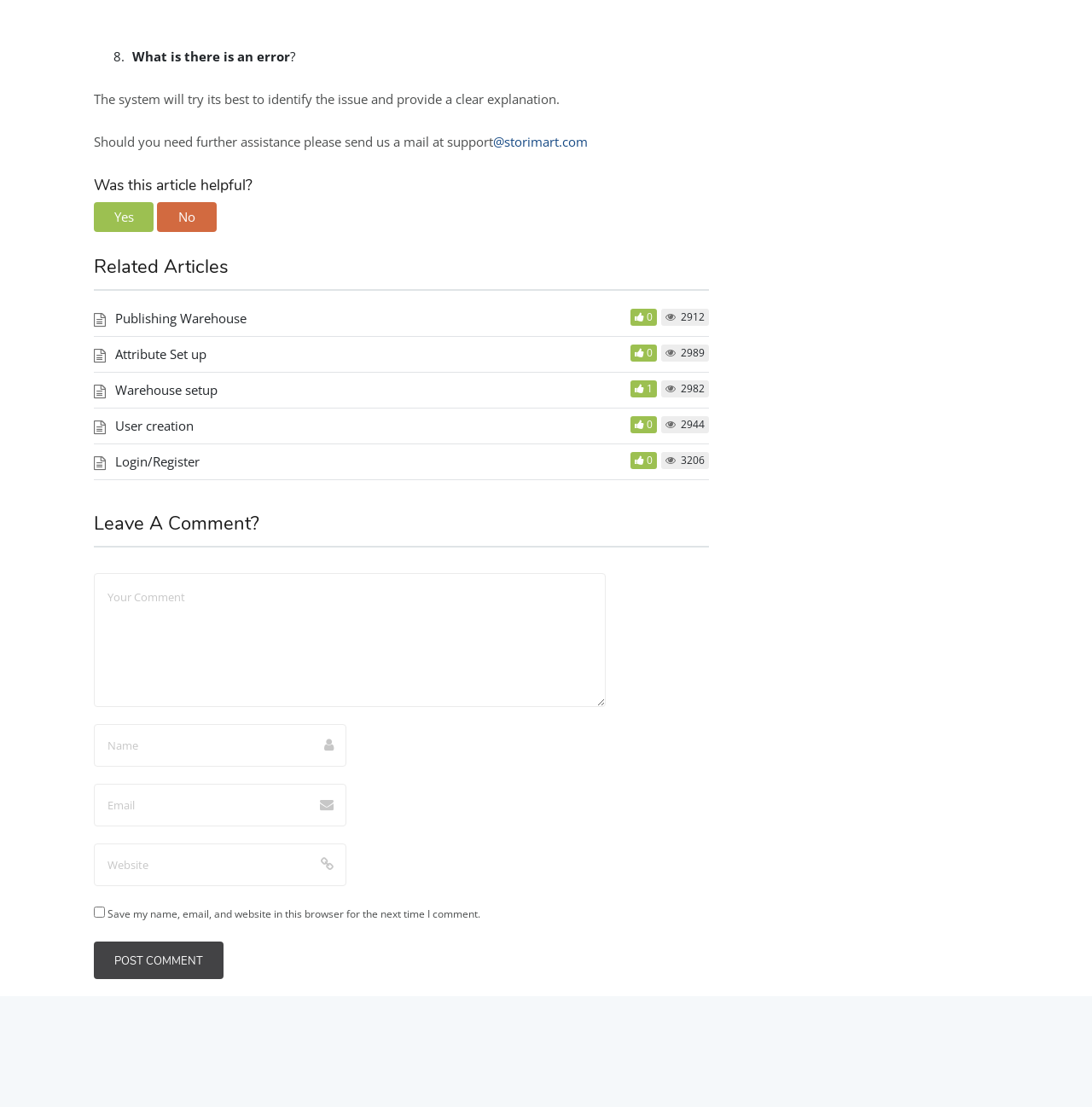Please give a succinct answer using a single word or phrase:
What is the purpose of the checkbox?

Save user information